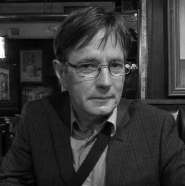Break down the image and describe every detail you can observe.

This image features a portrait of Bernard Schütze, a notable figure associated with the arts. In the photo, he is depicted in a candid moment, sitting with a thoughtful expression. He wears a blazer over a collared shirt and appears to be engaged in a conversation or contemplation. The setting reflects an ambiance reminiscent of an artistic environment, suitable for discussions related to exhibitions or creative endeavors. The photograph captures not only his likeness but also conveys a sense of his artistic spirit and involvement within the cultural community.